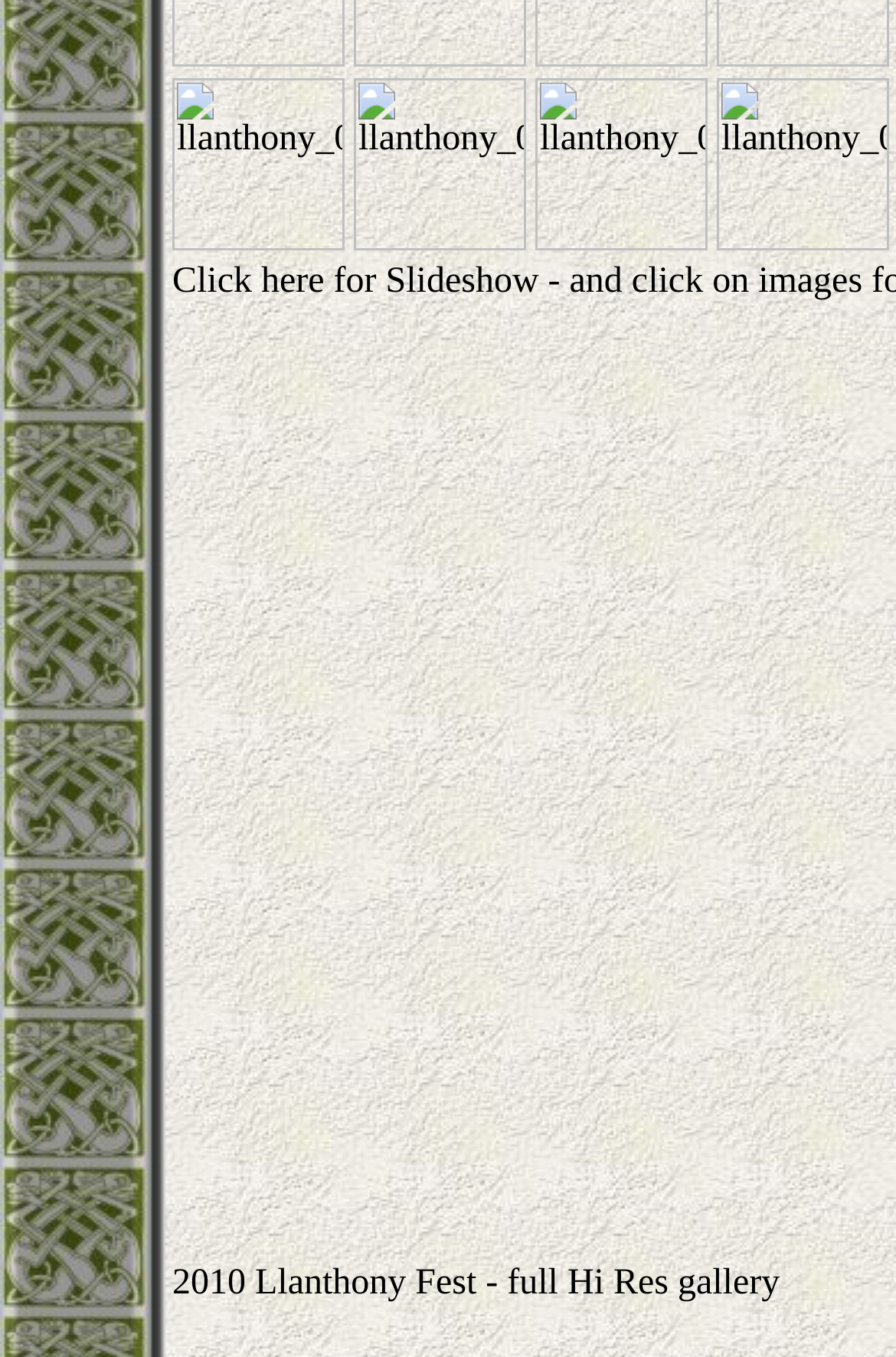Locate the bounding box coordinates of the element's region that should be clicked to carry out the following instruction: "open 2010 Llanthony Fest". The coordinates need to be four float numbers between 0 and 1, i.e., [left, top, right, bottom].

[0.192, 0.931, 0.532, 0.96]